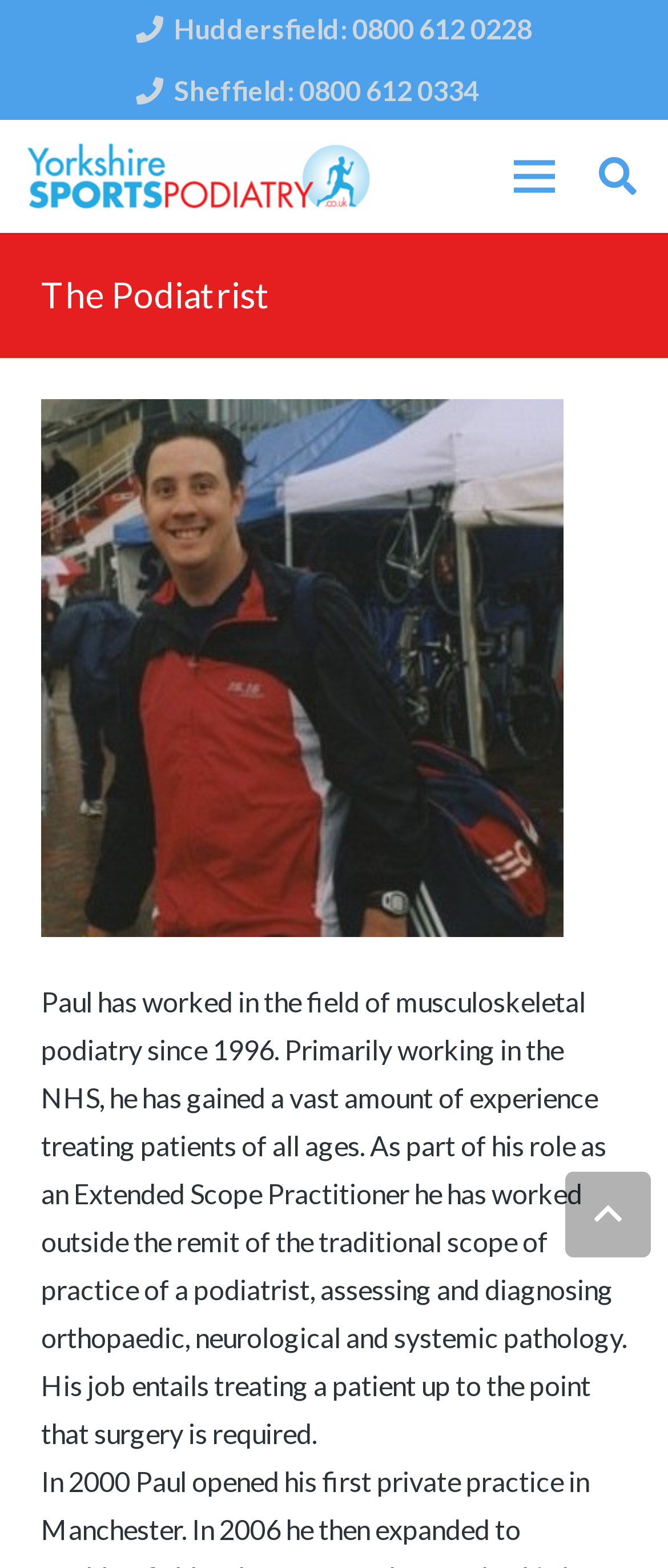How many links are in the top navigation bar?
Provide a detailed and well-explained answer to the question.

I counted the number of link elements in the top navigation bar and found three links: 'Link', 'Menu', and 'Search'. These links are located at the top of the webpage and have bounding box coordinates that indicate they are horizontally aligned.